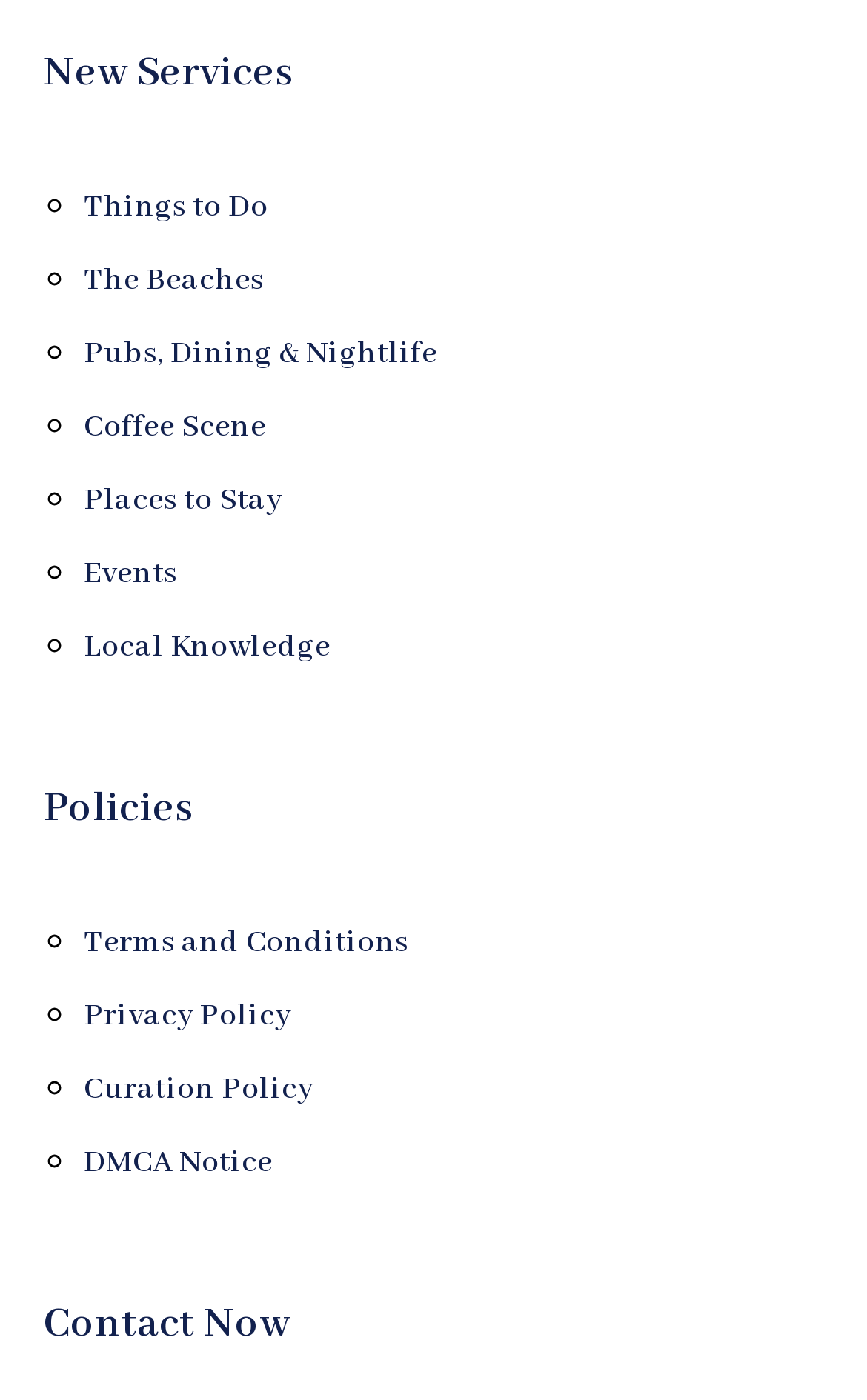Could you indicate the bounding box coordinates of the region to click in order to complete this instruction: "View Pubs, Dining & Nightlife".

[0.096, 0.239, 0.504, 0.267]